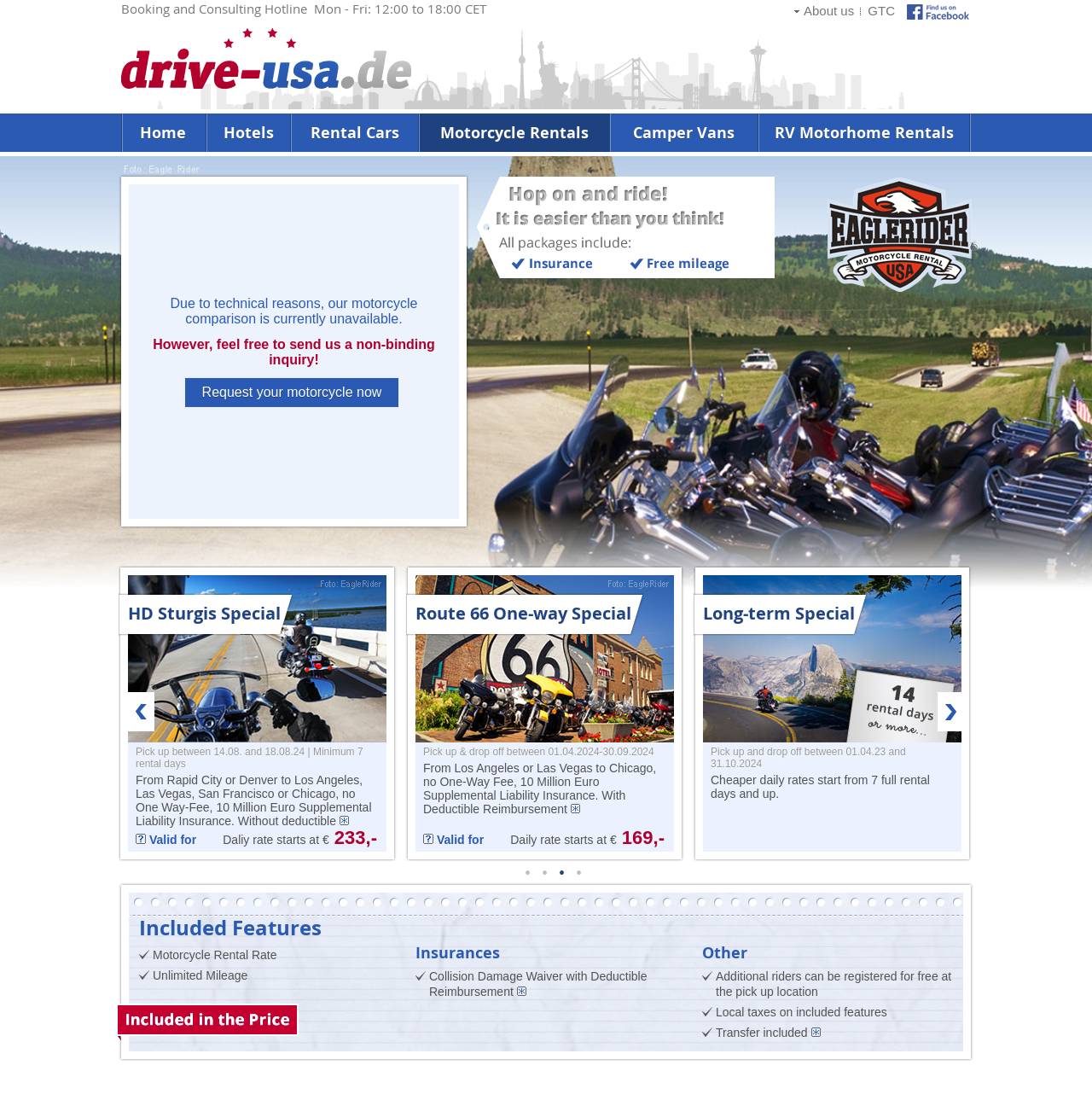Identify the bounding box coordinates of the area you need to click to perform the following instruction: "Click on 'Request your motorcycle now' link".

[0.169, 0.344, 0.365, 0.37]